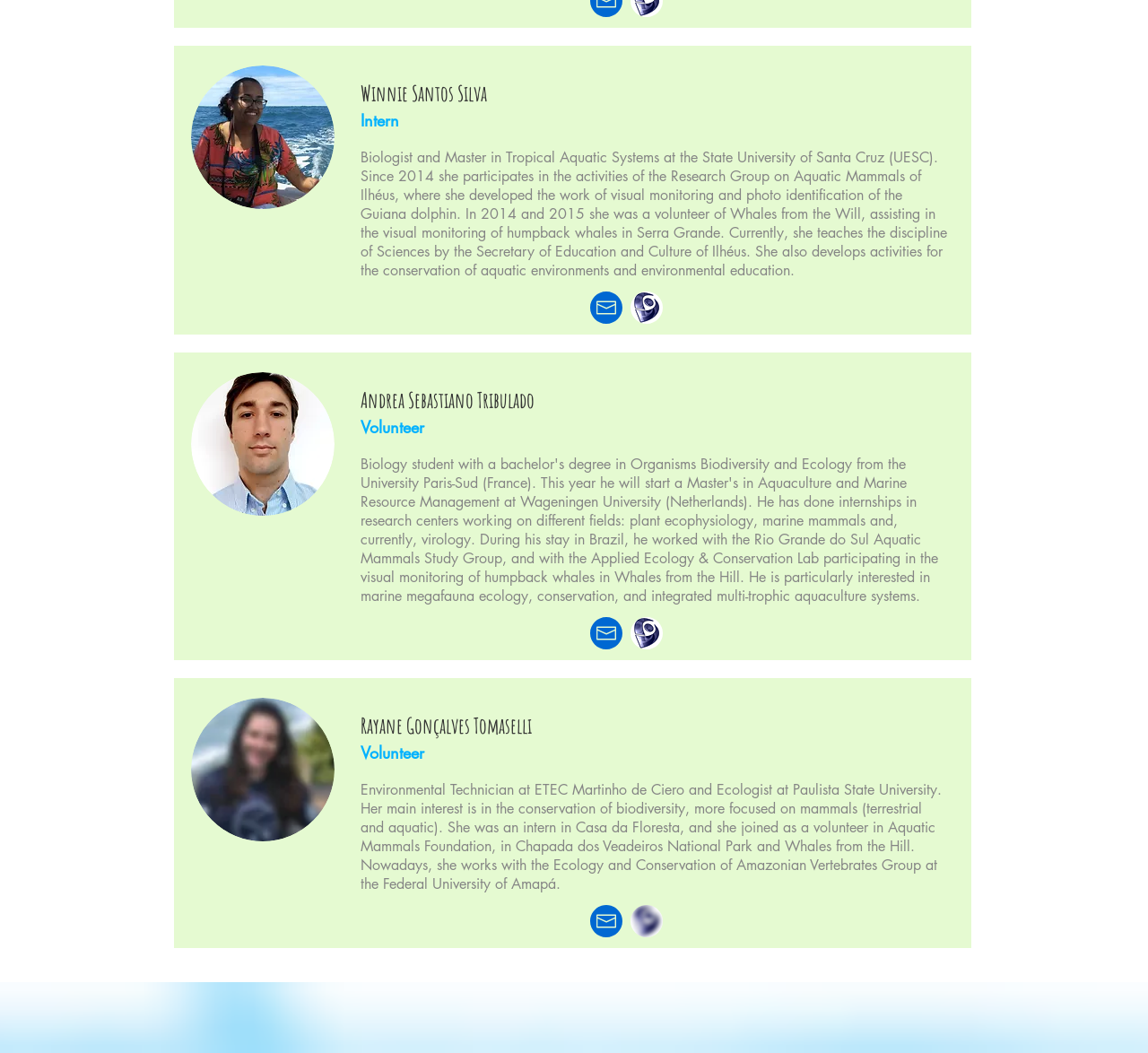Can you find the bounding box coordinates of the area I should click to execute the following instruction: "Contact Rayane via email"?

[0.514, 0.859, 0.542, 0.89]